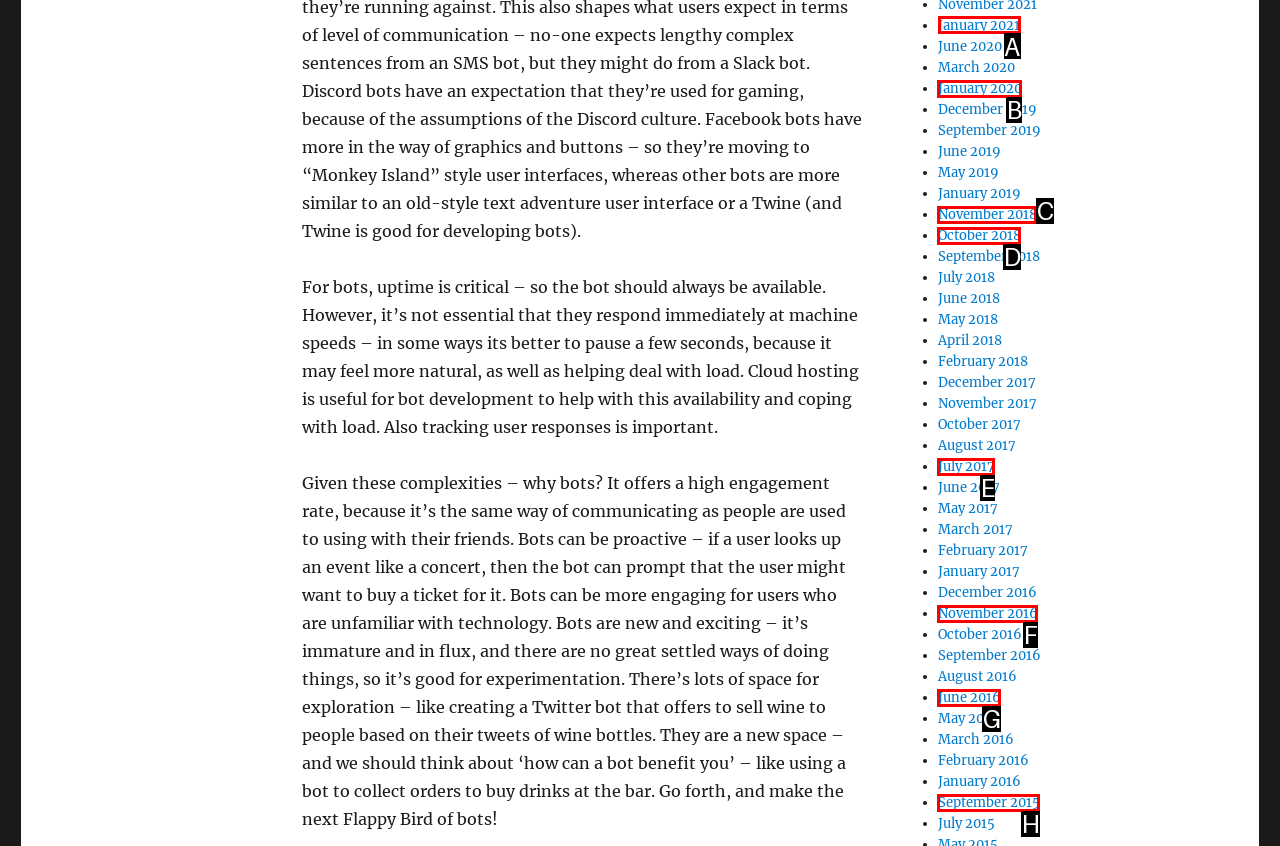Choose the letter of the option that needs to be clicked to perform the task: Click on January 2021. Answer with the letter.

A